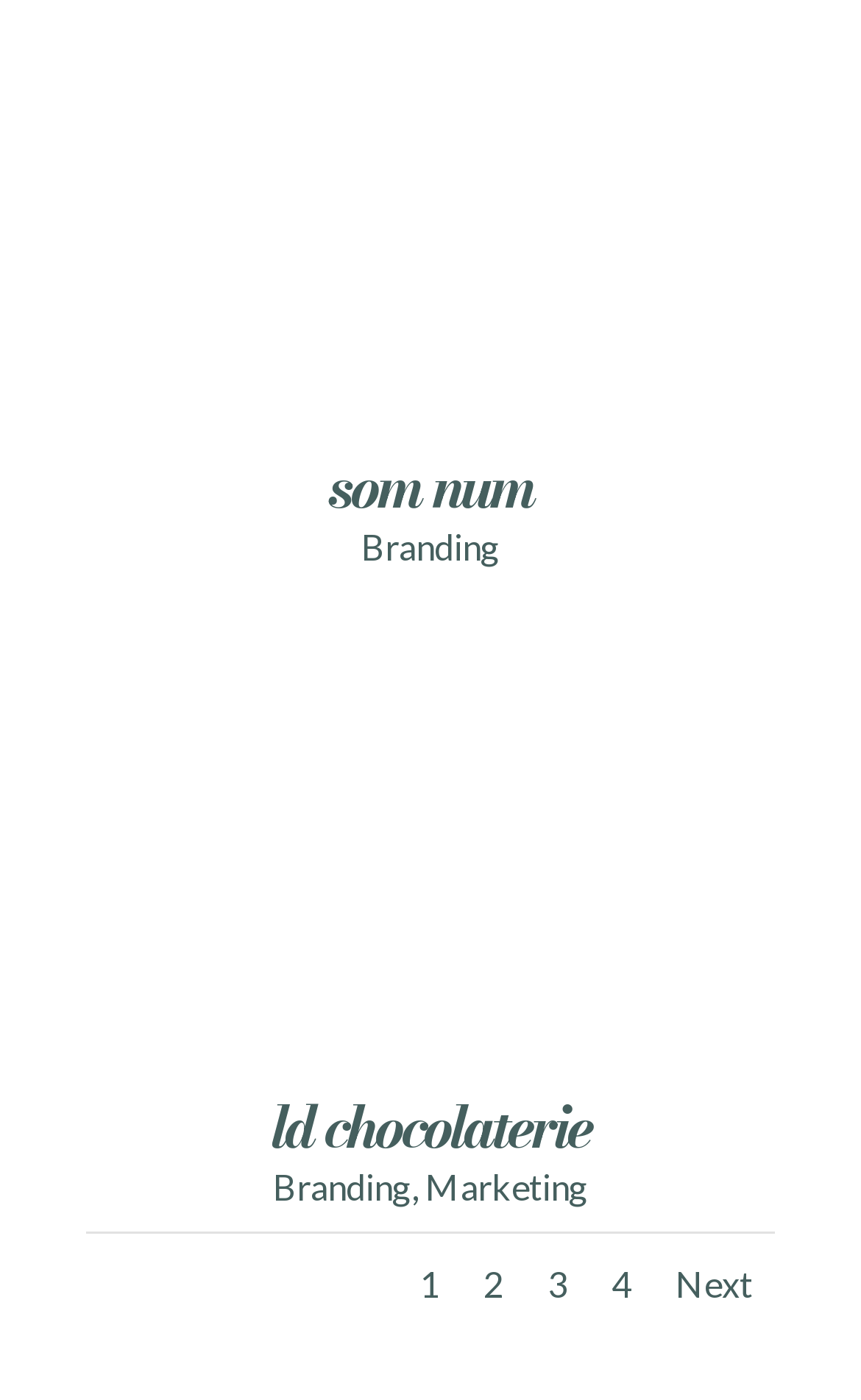How many images are there on the webpage? Based on the image, give a response in one word or a short phrase.

1